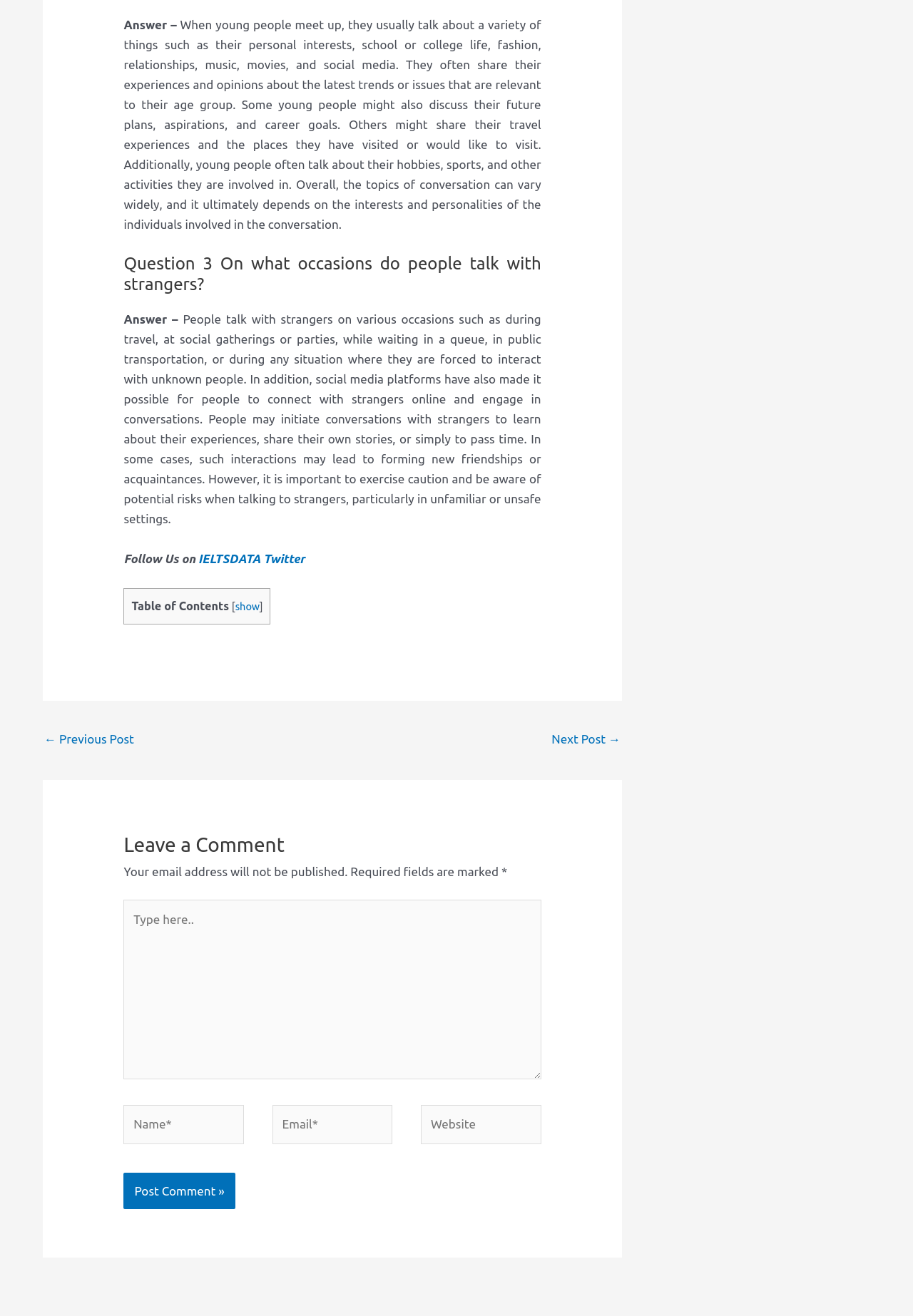Using the information in the image, give a comprehensive answer to the question: 
Where do people often talk with strangers?

The text states that people talk with strangers on various occasions such as during travel, at social gatherings or parties, while waiting in a queue, in public transportation, or during any situation where they are forced to interact with unknown people.